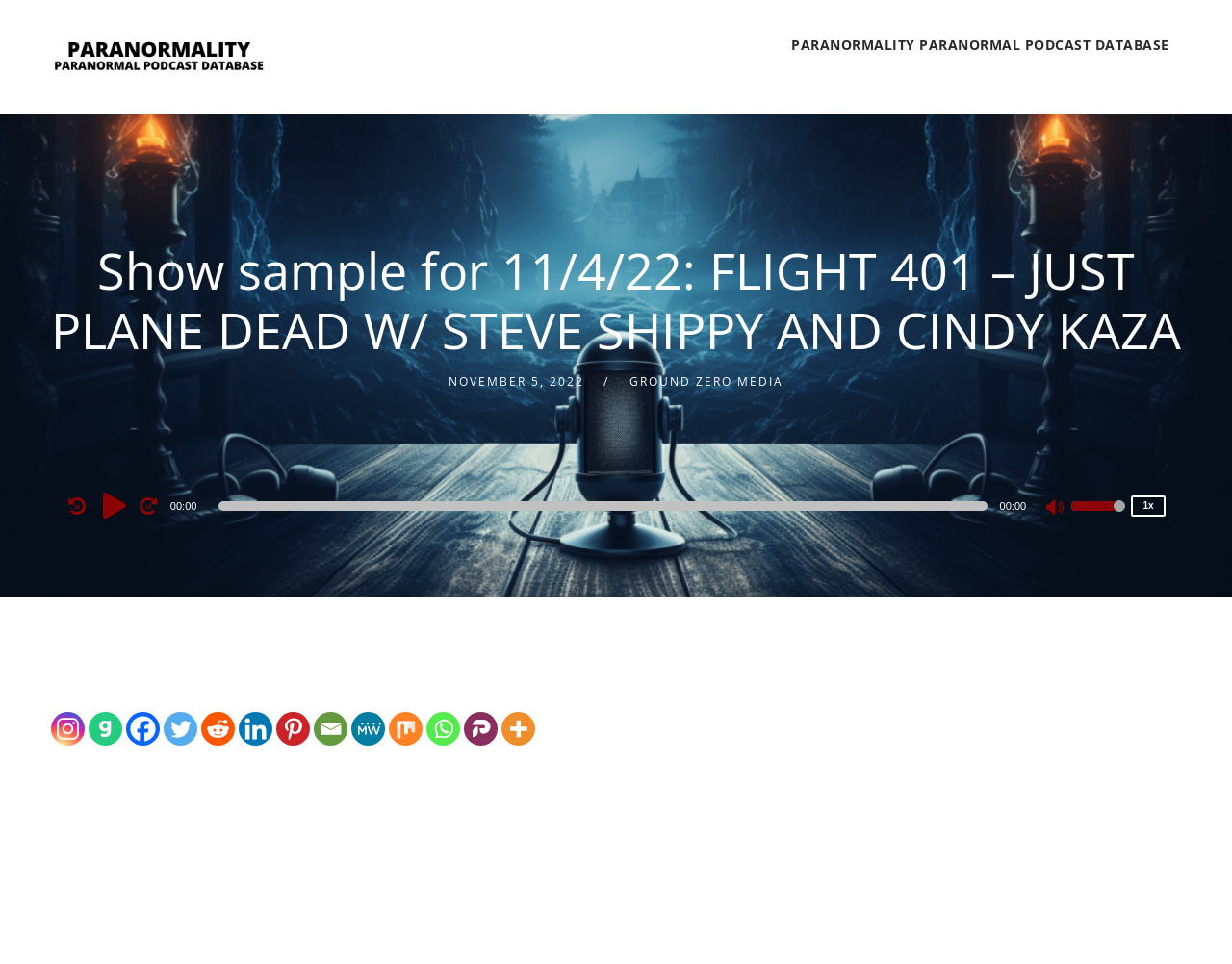How many social media links are there?
Answer the question with as much detail as possible.

There are 13 social media links at the bottom of the webpage, including Instagram, Gab, Facebook, Twitter, Reddit, Linkedin, Pinterest, Email, MeWe, Mix, Whatsapp, and Parler. These links are represented by image and link elements with distinct bounding box coordinates.